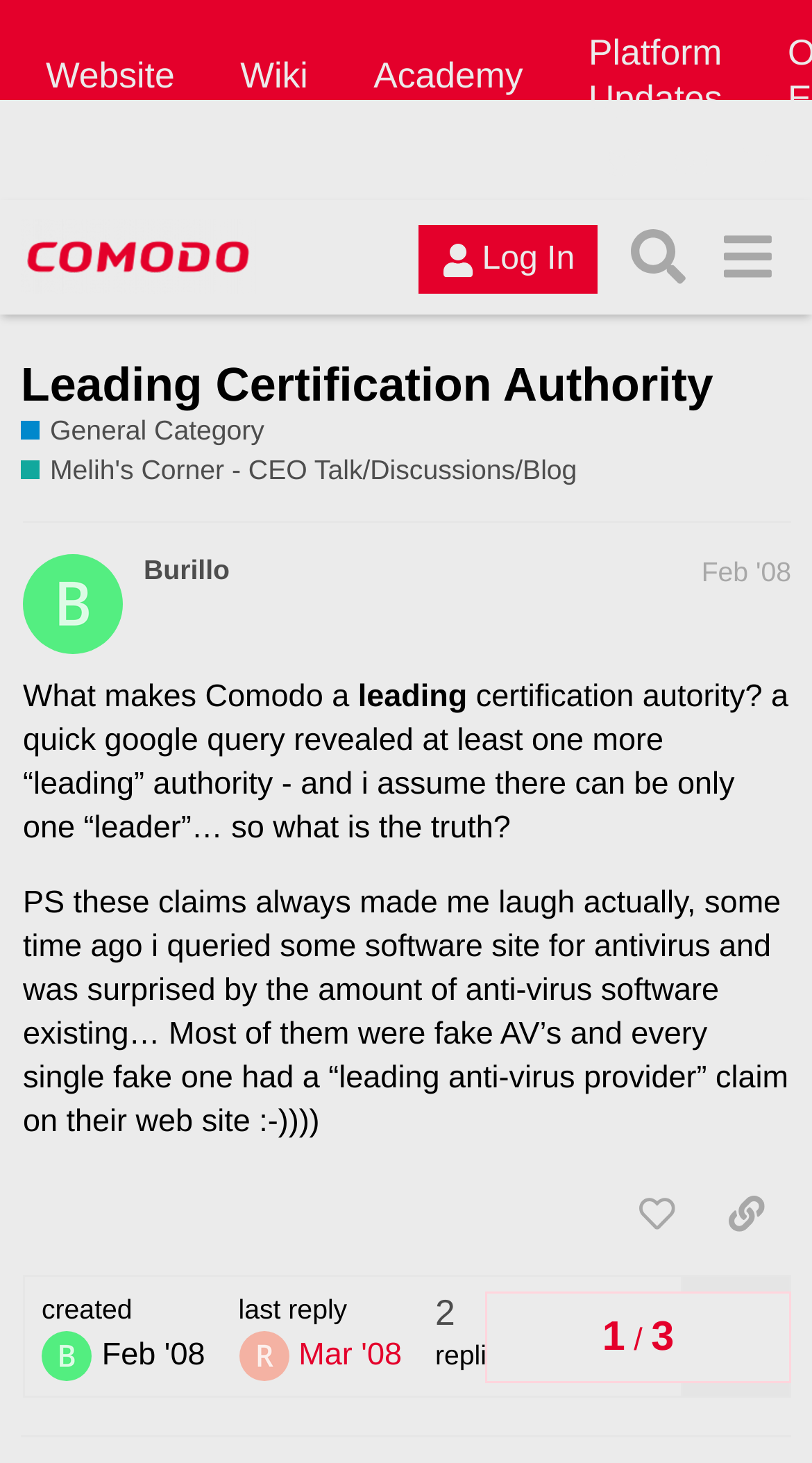Create a detailed summary of the webpage's content and design.

This webpage appears to be a forum discussion page from Comodo Forum, with a focus on a specific topic. At the top, there is a header section with several links, including "Website", "Wiki", "Academy", and "Platform Updates". Below this, there is a secondary header section with a link to "Comodo Forum" accompanied by an image, as well as buttons for "Log In" and "Search".

The main content of the page is a discussion thread, with the topic title "Leading Certification Authority" displayed prominently. The topic description is a lengthy text that questions the claim of being a leading certification authority, citing the existence of multiple authorities with similar claims.

Below the topic title, there is a navigation section that displays the topic progress, with indicators for "1" and "3". The main discussion thread is displayed in a region labeled "post #1 by @Burillo", which includes the author's name and date of posting. The post itself is a lengthy text that discusses the topic, with several paragraphs of text.

At the bottom of the post, there are several buttons, including "like this post", "share a link to this post", and "expand topic details". There is also information about the post's creation date and the date of the last reply, which is linked to a specific date and time.